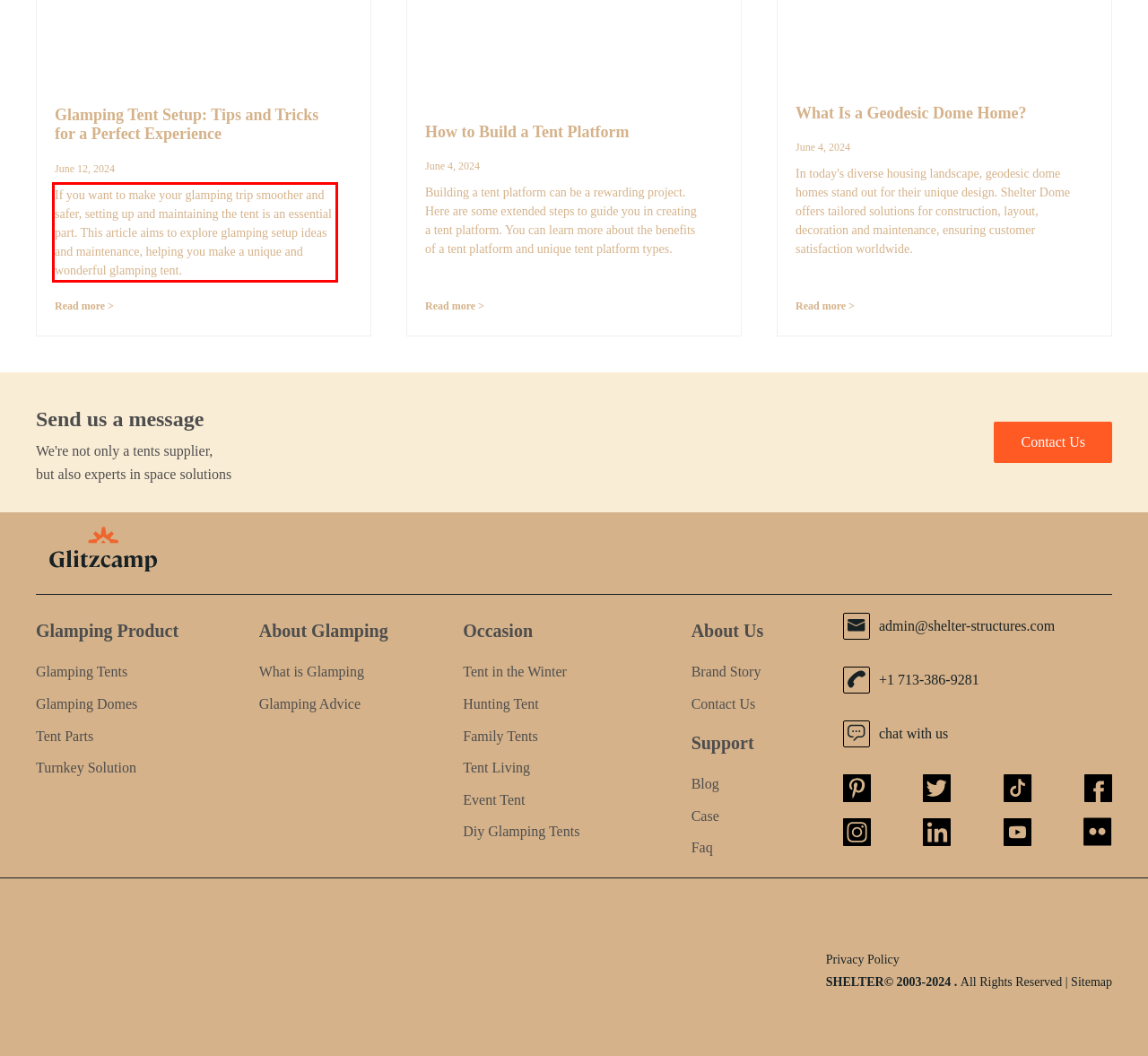You are provided with a screenshot of a webpage featuring a red rectangle bounding box. Extract the text content within this red bounding box using OCR.

If you want to make your glamping trip smoother and safer, setting up and maintaining the tent is an essential part. This article aims to explore glamping setup ideas and maintenance, helping you make a unique and wonderful glamping tent.